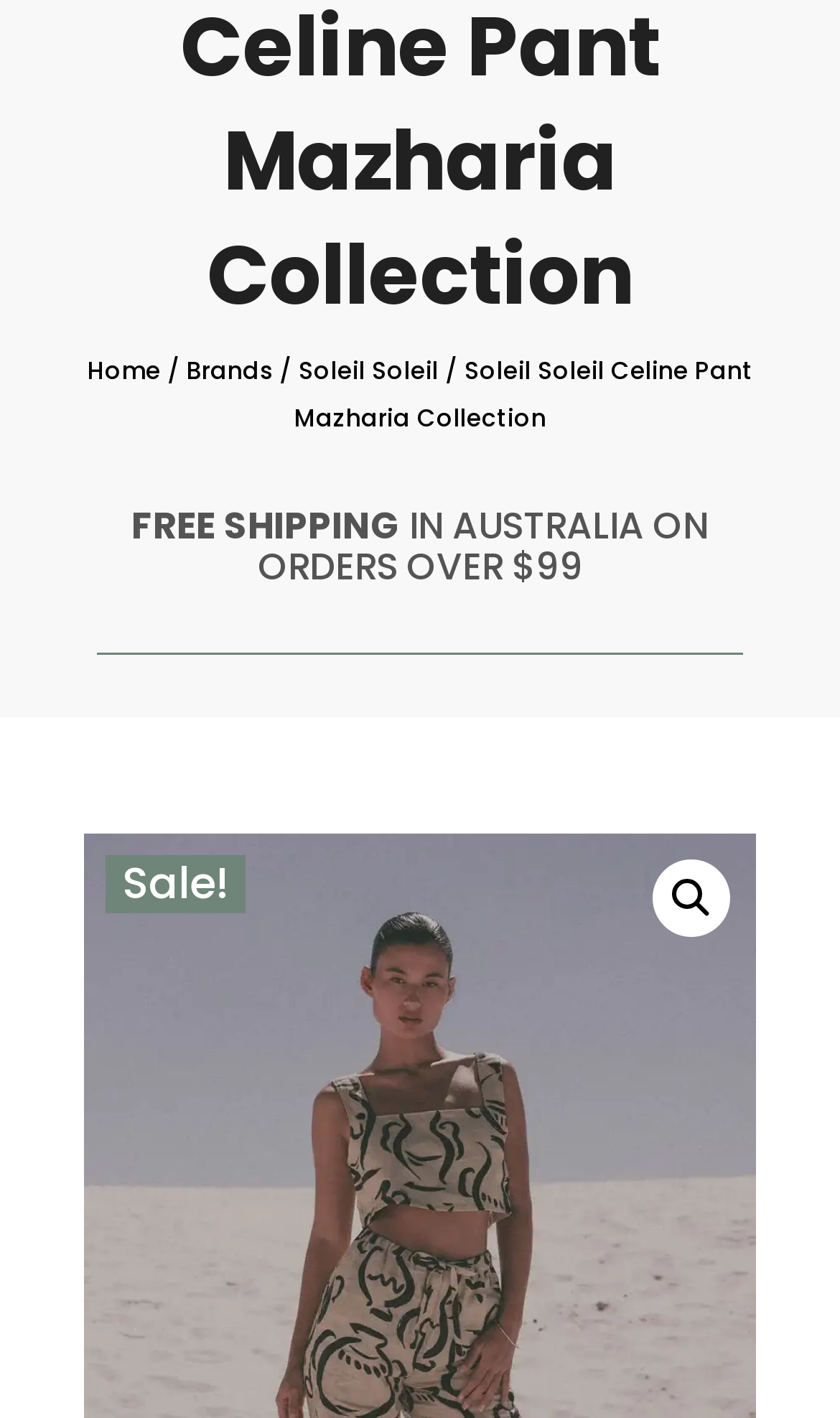Identify the bounding box of the UI element described as follows: "Soleil Soleil". Provide the coordinates as four float numbers in the range of 0 to 1 [left, top, right, bottom].

[0.355, 0.249, 0.522, 0.274]